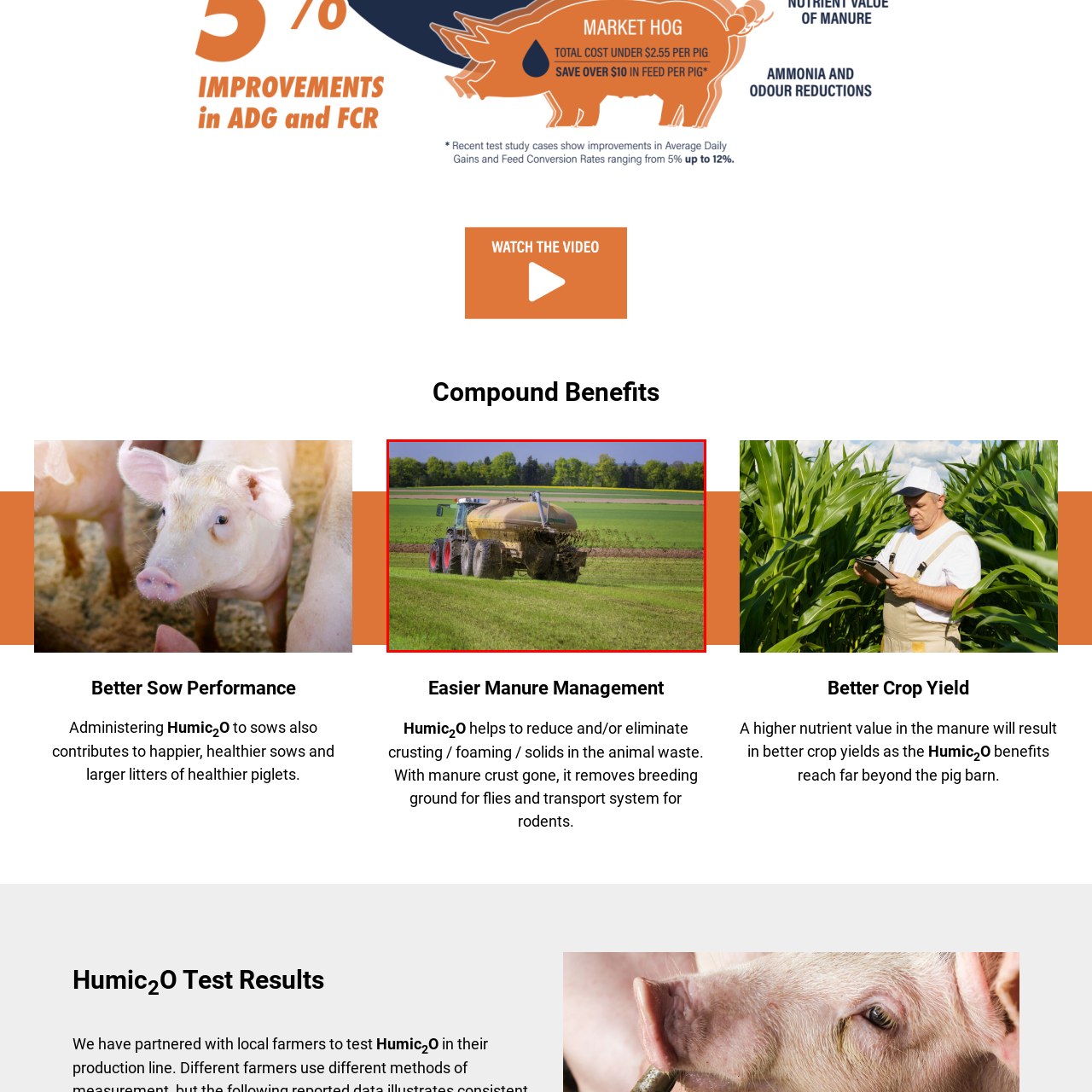What is the purpose of the manure distribution?  
Study the image enclosed by the red boundary and furnish a detailed answer based on the visual details observed in the image.

The purpose of the manure distribution is to enhance soil quality and promote healthier crop yields, as part of sustainable farming practices. This process contributes to nutrient enrichment, reduces crusting and foaming in animal waste, and helps manage pests and create a healthier environment for both livestock and crops.